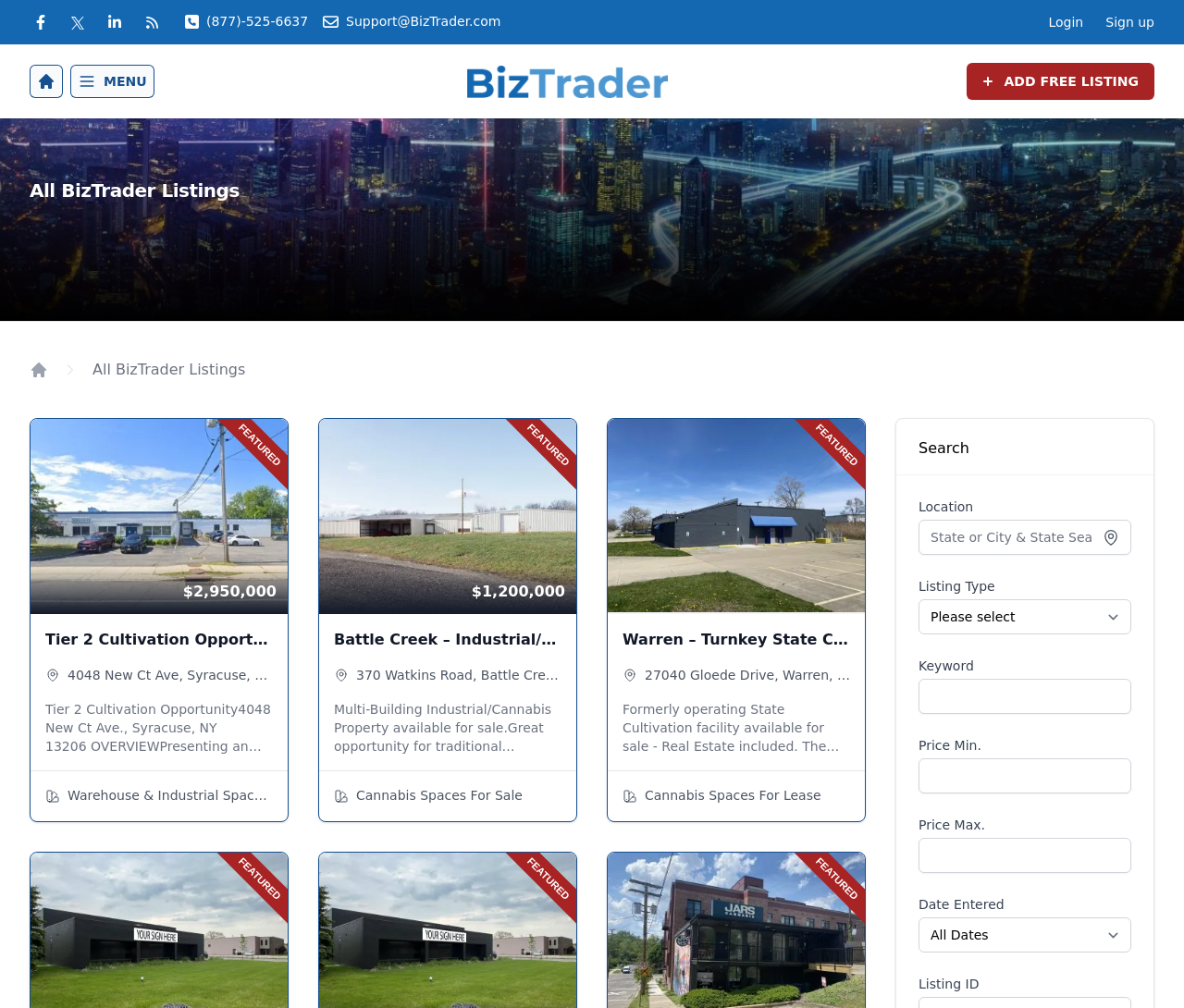Provide a brief response to the question below using one word or phrase:
What type of properties are listed on the webpage?

Cannabis related